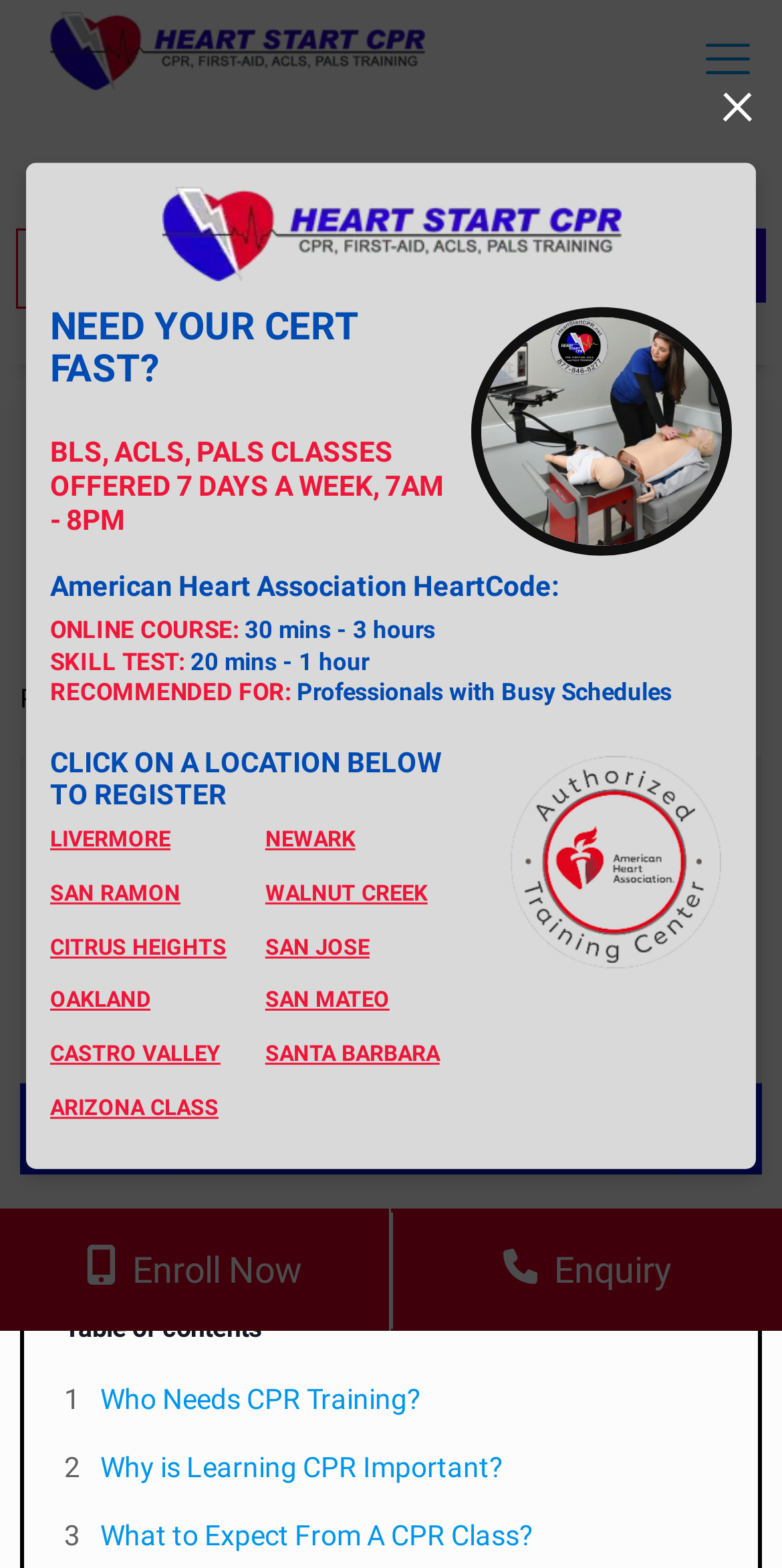How many locations are available for CPR classes? Examine the screenshot and reply using just one word or a brief phrase.

12